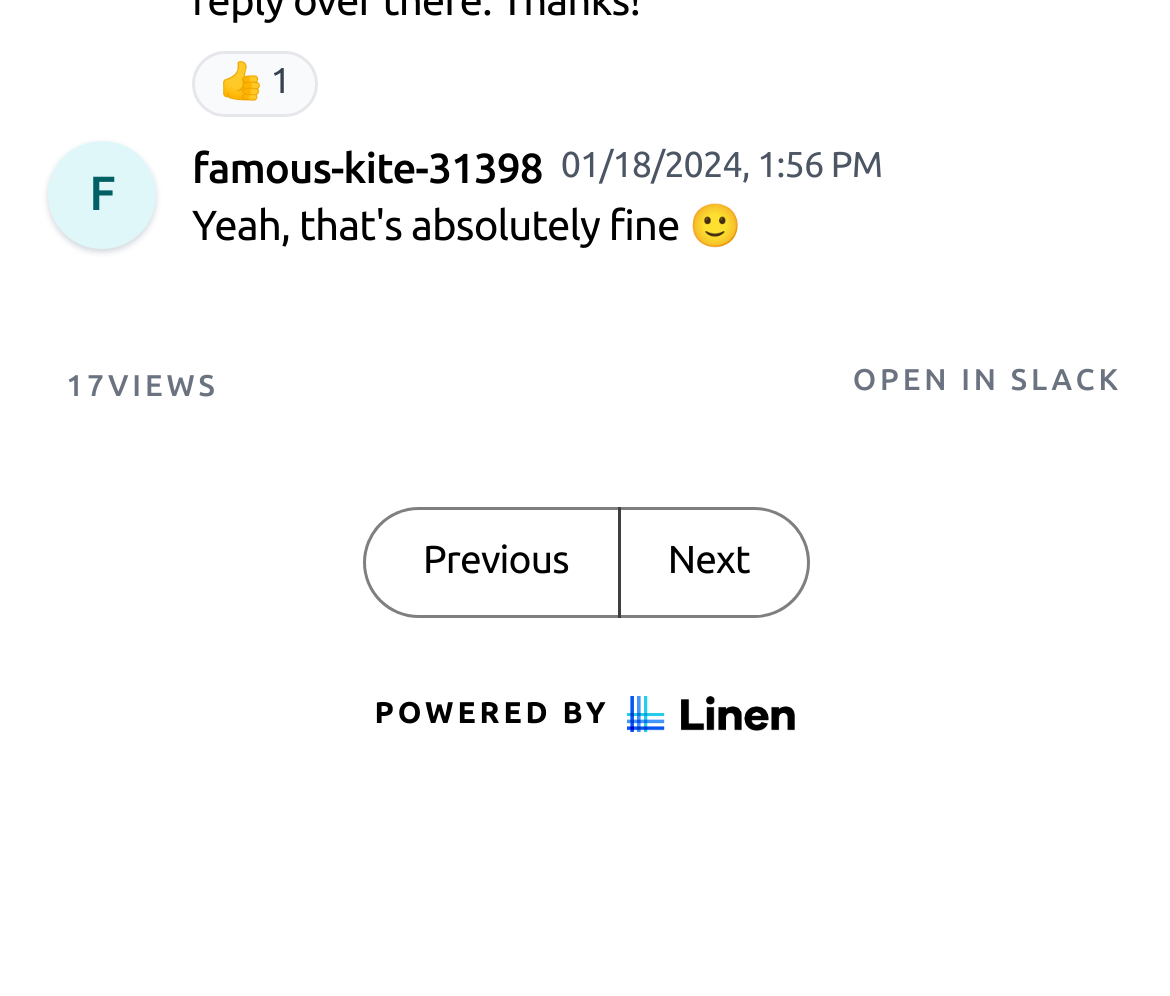Locate the bounding box coordinates of the UI element described by: "Previous". The bounding box coordinates should consist of four float numbers between 0 and 1, i.e., [left, top, right, bottom].

[0.312, 0.511, 0.527, 0.618]